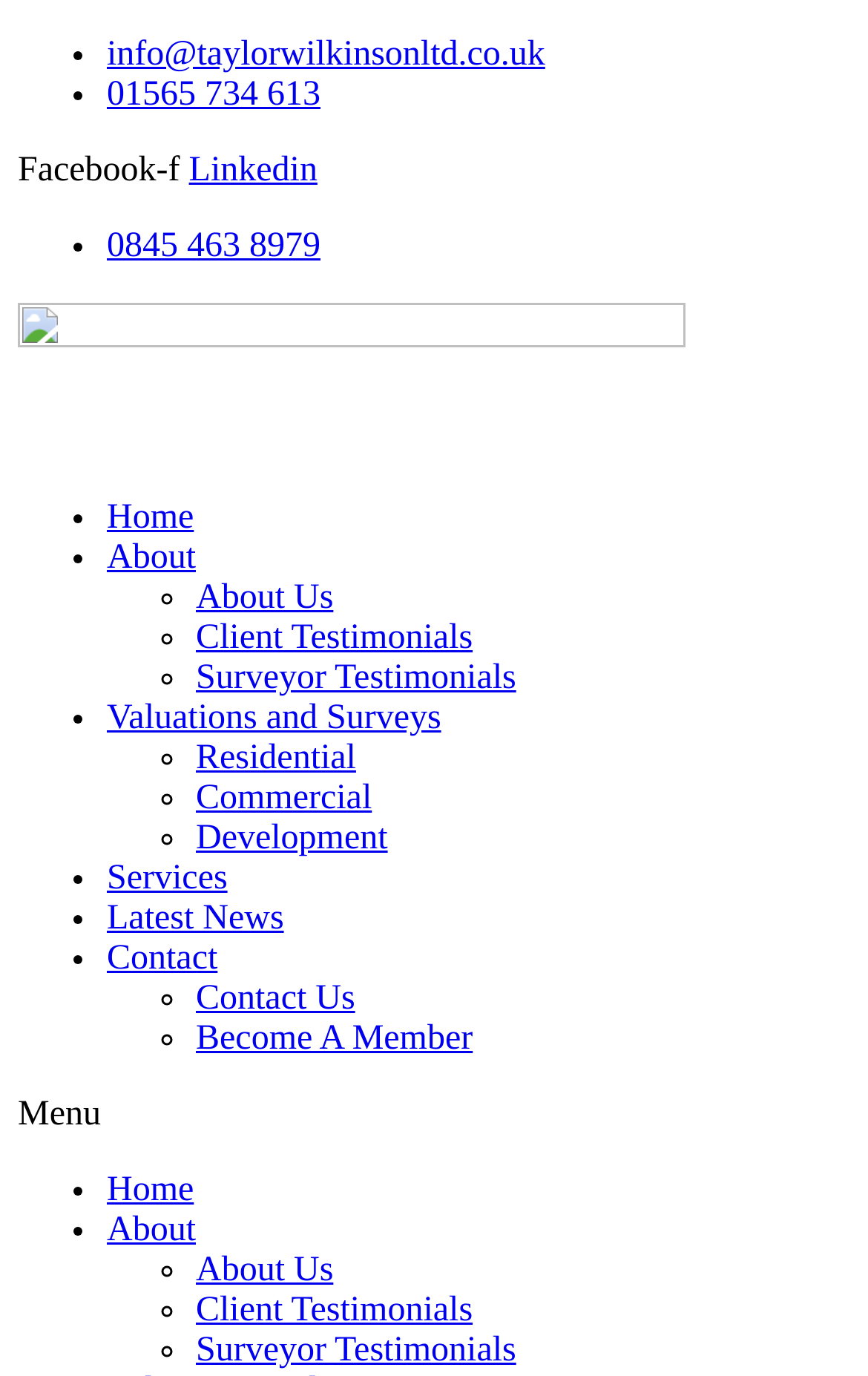Locate and extract the text of the main heading on the webpage.

NEW RIGHTS FOR TENANTS